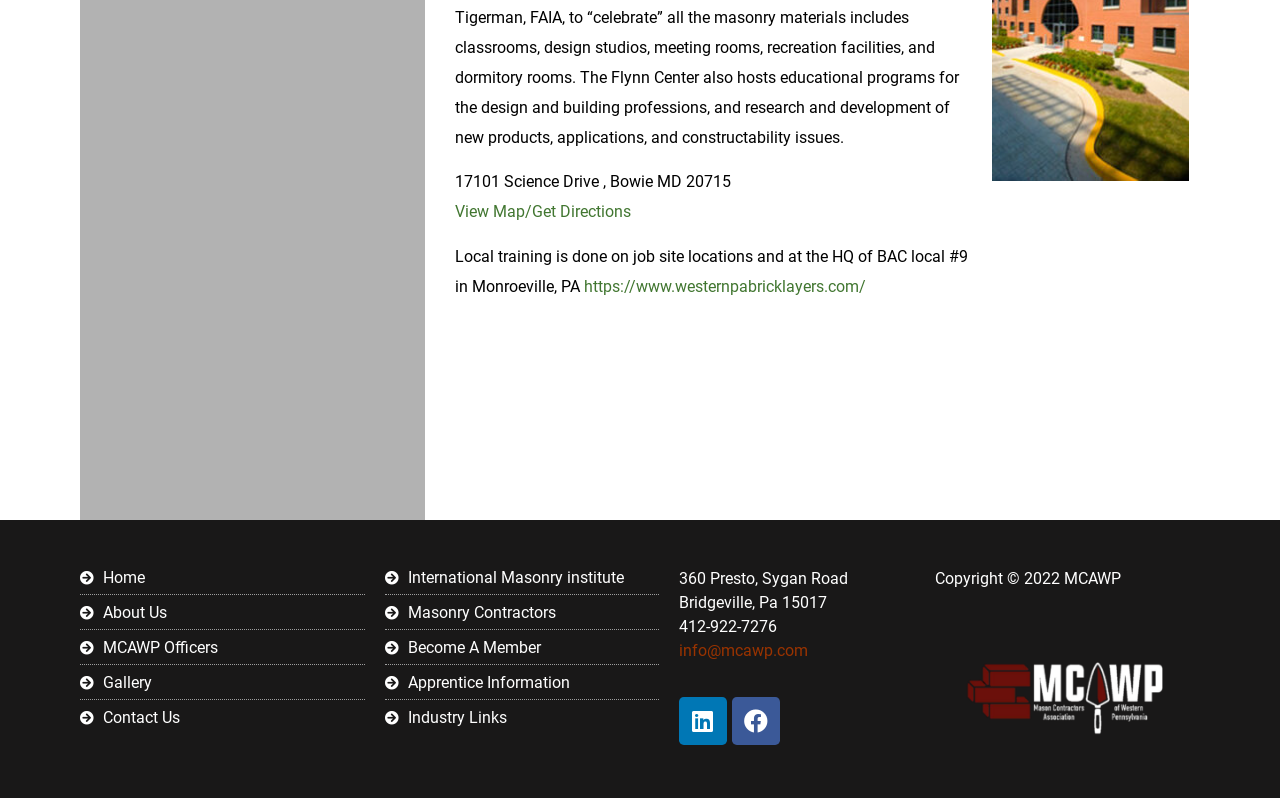What is the location of the 'View Map/Get Directions' link?
Answer the question with a thorough and detailed explanation.

I found the location of the link by comparing the y1, y2 coordinates of the link element with the text 'View Map/Get Directions' and the StaticText element with the text '17101 Science Drive, Bowie MD 20715'.